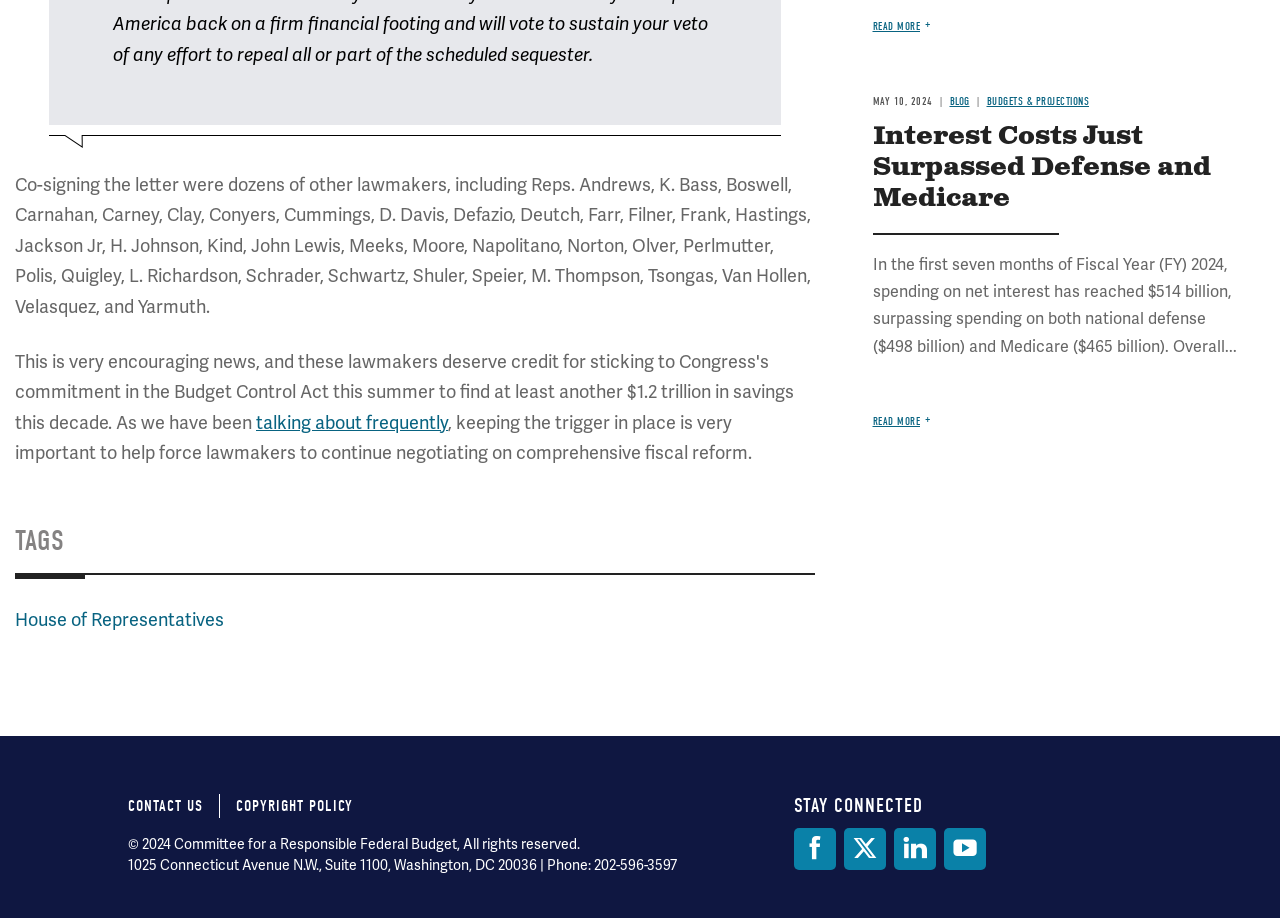Given the description Desserts, predict the bounding box coordinates of the UI element. Ensure the coordinates are in the format (top-left x, top-left y, bottom-right x, bottom-right y) and all values are between 0 and 1.

None